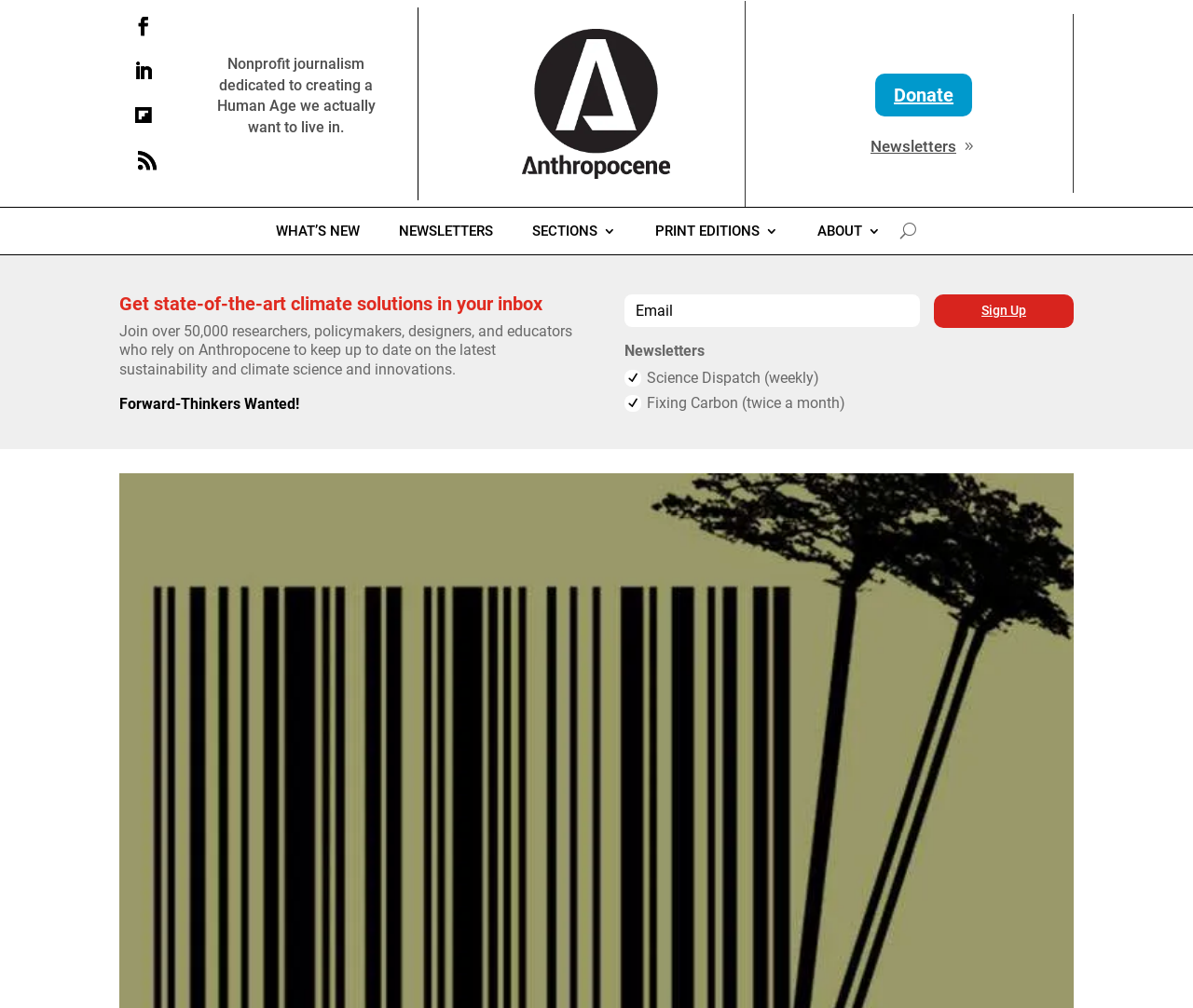Use the details in the image to answer the question thoroughly: 
What is the name of the nonprofit organization?

The name of the nonprofit organization can be found in the static text element 'Nonprofit journalism dedicated to creating a Human Age we actually want to live in.' which is located at the top of the webpage.